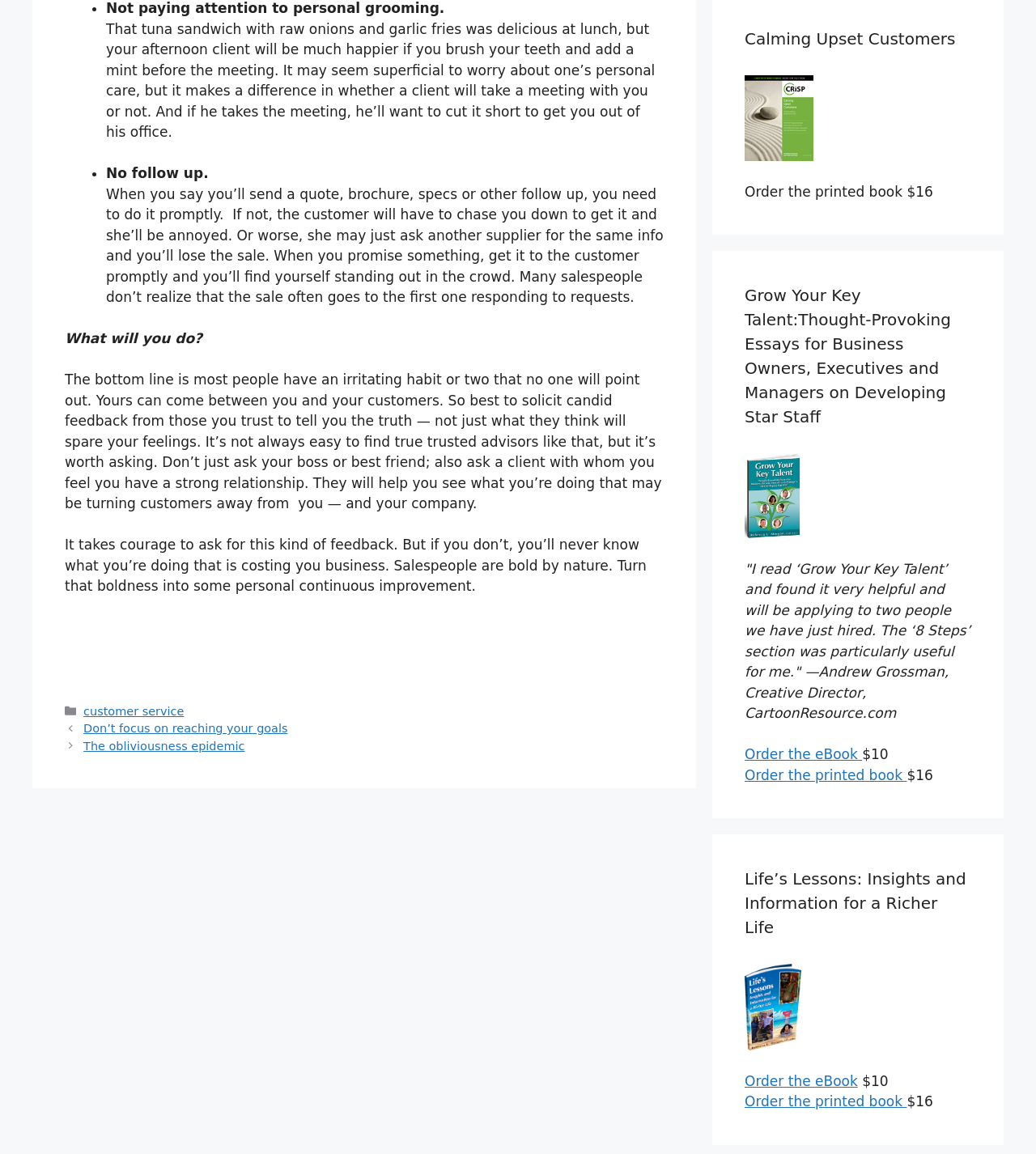How many book titles are mentioned on this webpage?
Based on the screenshot, provide a one-word or short-phrase response.

3